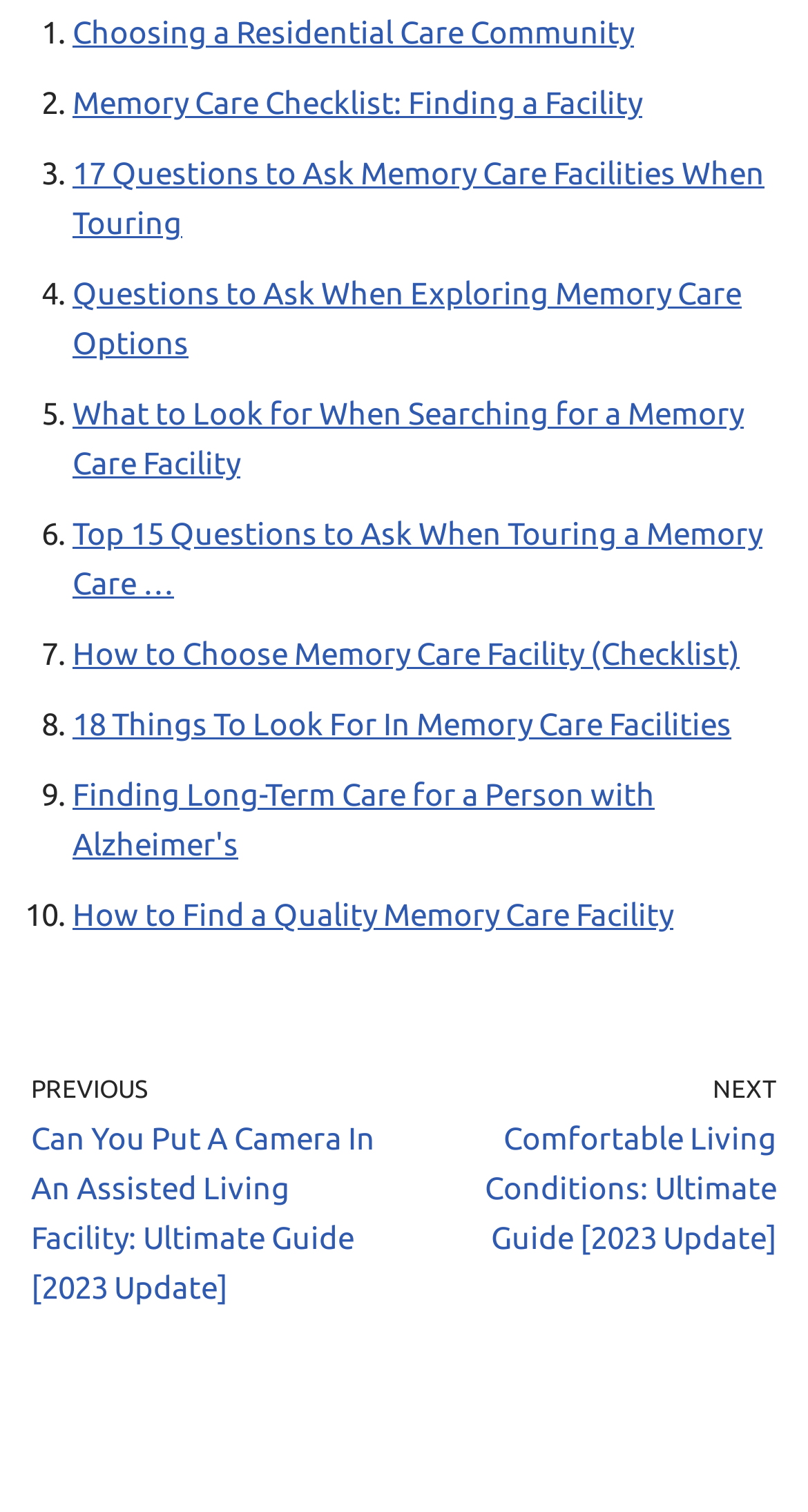Give a one-word or phrase response to the following question: How many list items are there?

10